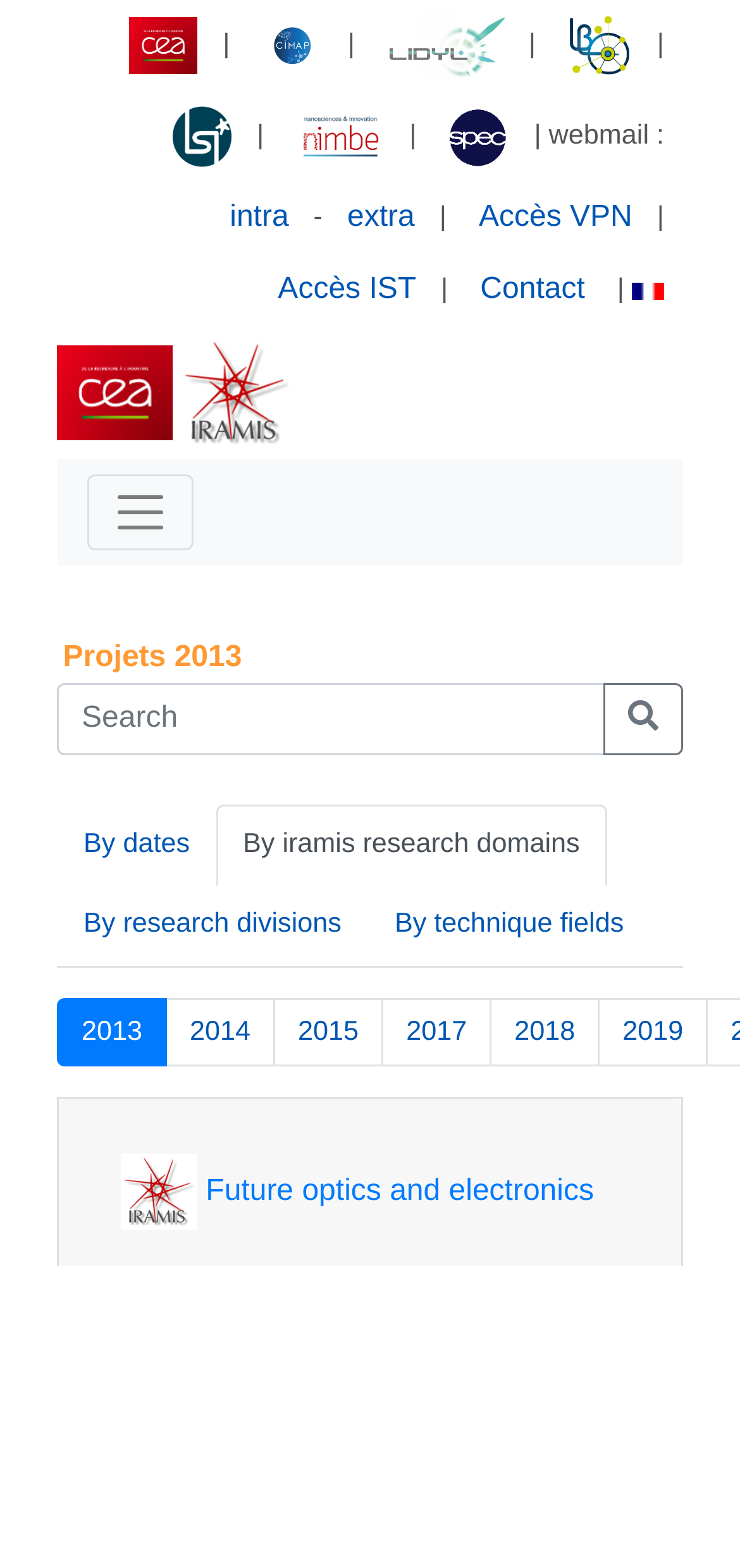Indicate the bounding box coordinates of the clickable region to achieve the following instruction: "toggle navigation."

[0.118, 0.303, 0.262, 0.351]